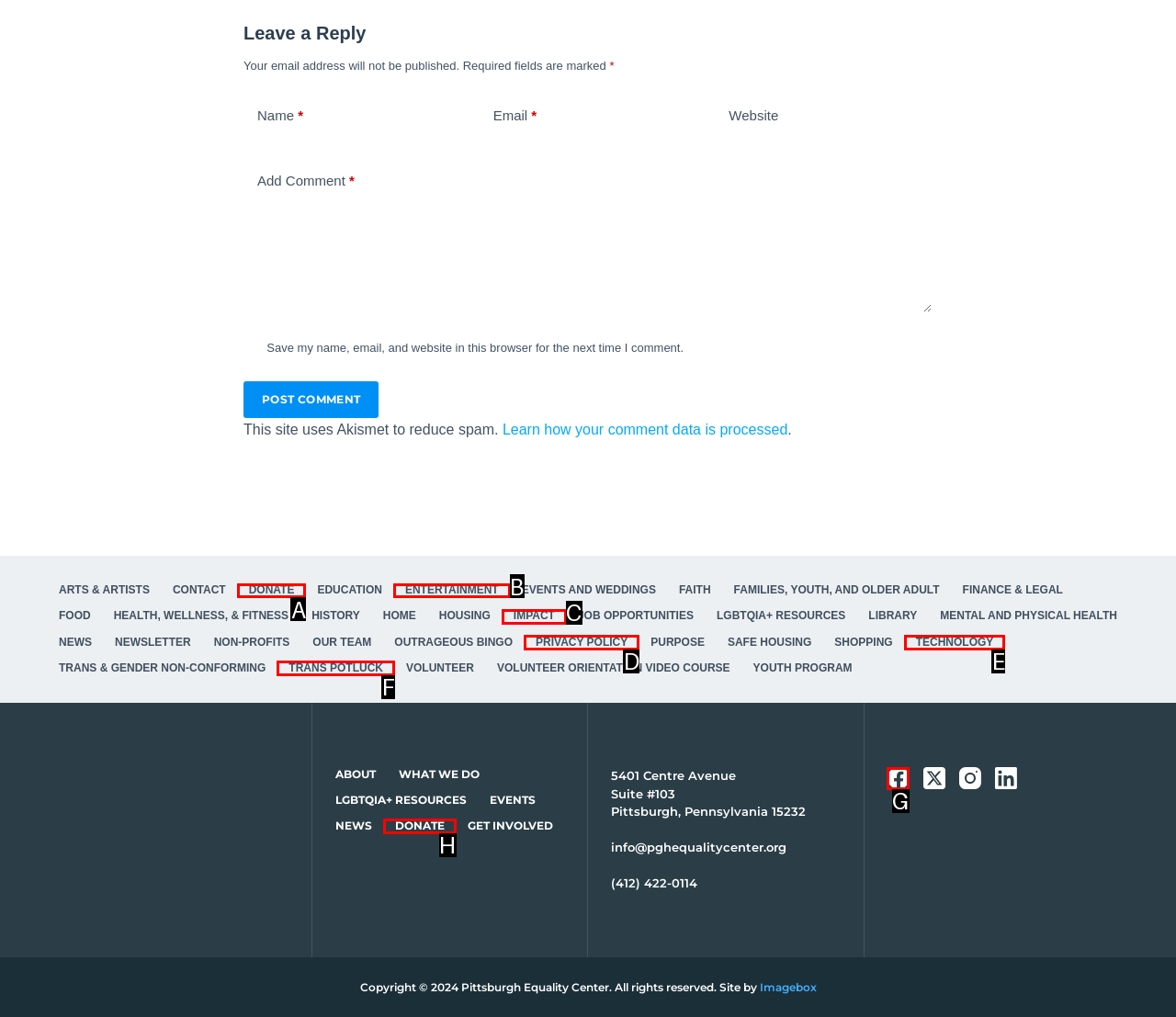Identify the correct UI element to click on to achieve the task: Click the Facebook link. Provide the letter of the appropriate element directly from the available choices.

G